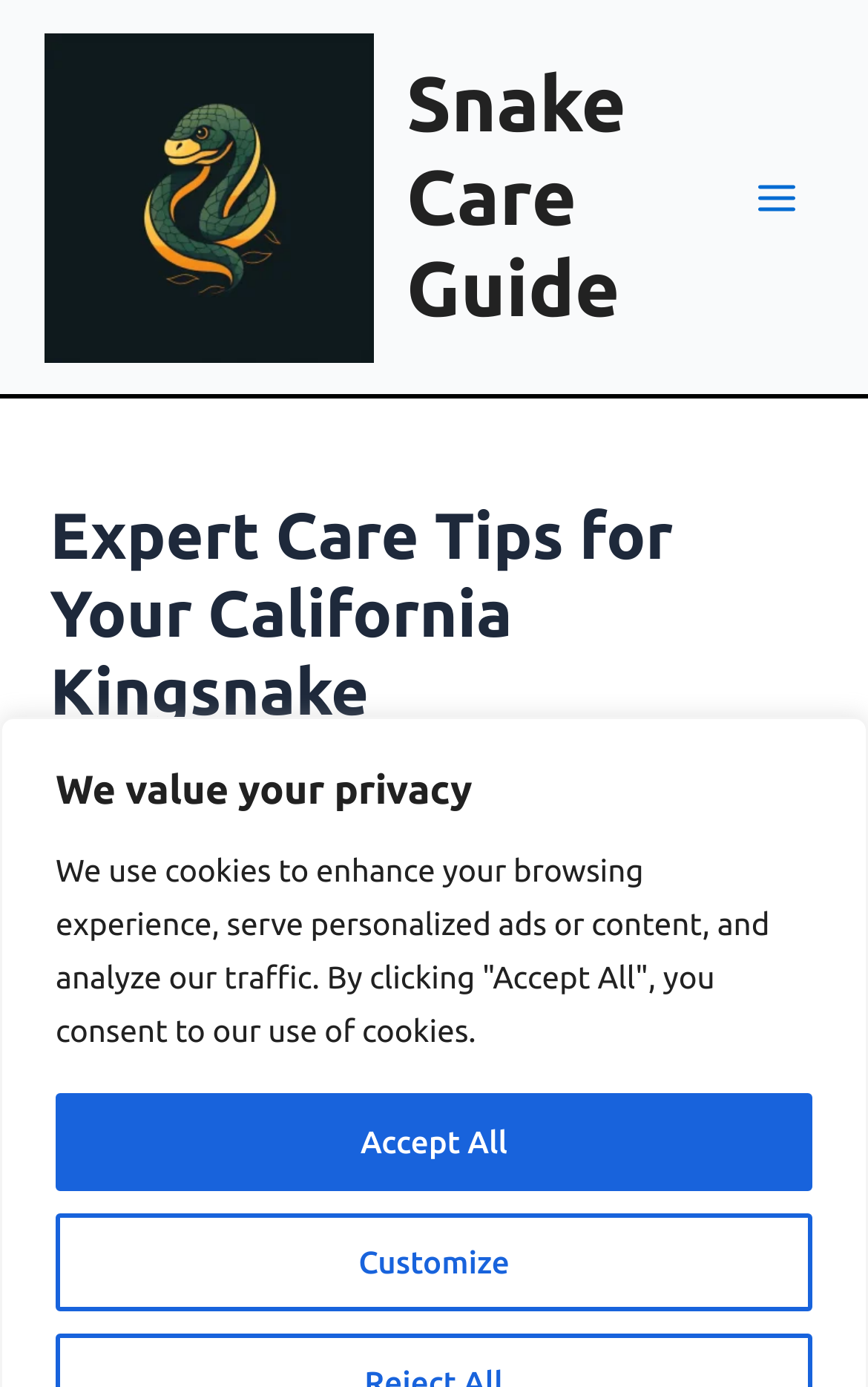Describe all visible elements and their arrangement on the webpage.

This webpage is about California kingsnake care, with a comprehensive guide sharing essential tips to keep pet kingsnakes happy and healthy. 

At the top left of the page, there is a notification area with a static text "We value your privacy" and a longer text explaining the use of cookies. Below this notification area, there are two buttons, "Customize" and "Accept All", allowing users to manage their cookie preferences.

On the top left, there is a main navigation link "Snake Care Guide" with an accompanying image. This link is duplicated on the top right of the page, also with an image. 

On the top right, there is a "Main Menu" button with an image, which is not expanded by default. 

The main content of the page is headed by a large header "Expert Care Tips for Your California Kingsnake" with a subheading crediting the author, Anthony. Below this header, there is a large image related to California kingsnake care. 

At the bottom of the page, there is a "Table of Contents" section with two small images.